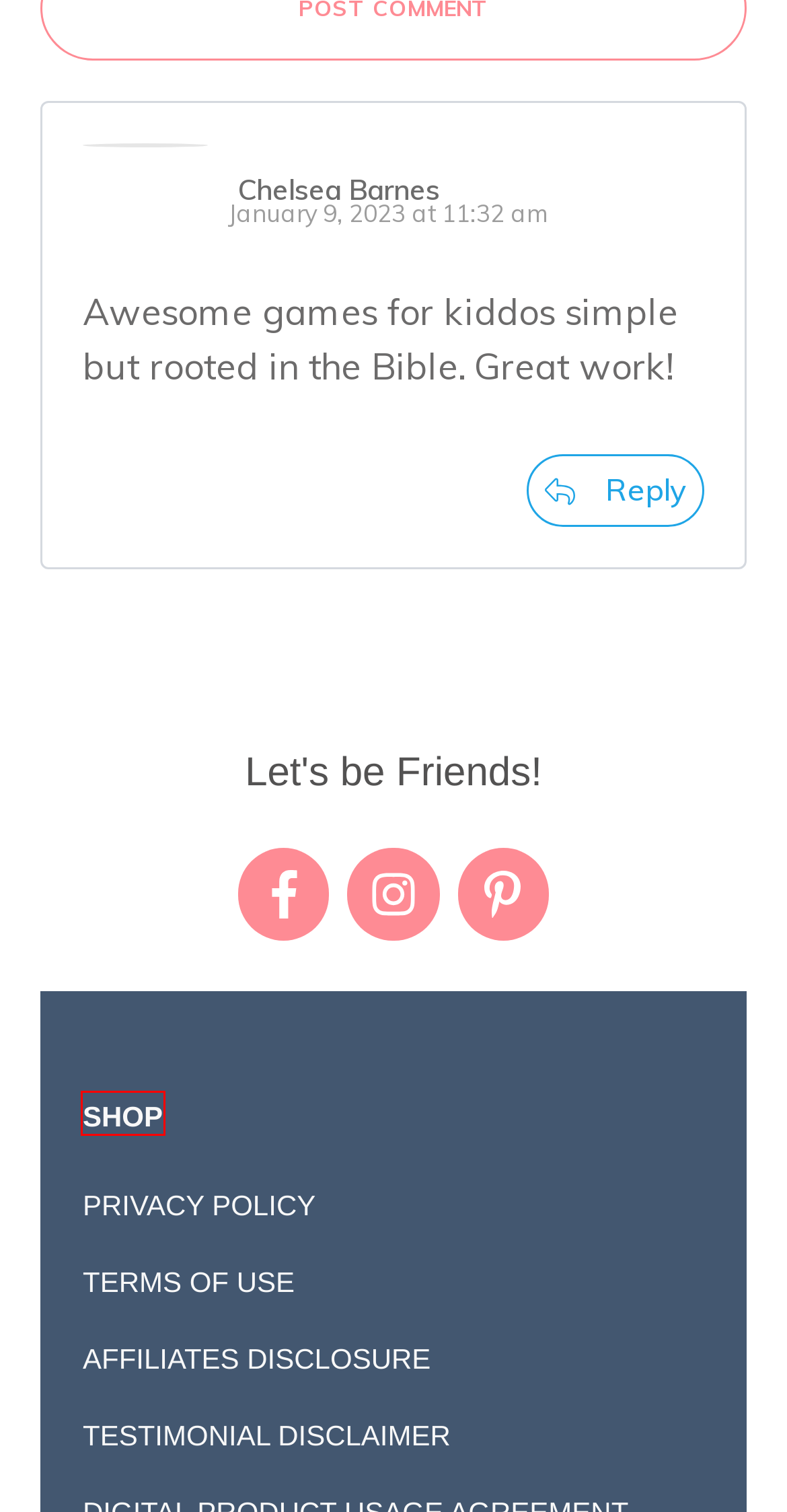Analyze the webpage screenshot with a red bounding box highlighting a UI element. Select the description that best matches the new webpage after clicking the highlighted element. Here are the options:
A. Refund policy
 – Kids Bible Teacher
B. Bible Bingo - Old Testament BOOKS Bible Games for Kids
 – Kids Bible Teacher
C. Kids Bible Teacher
D. Terms of Use - Kids Bible Teacher
E. Kids Bible Lessons & Free Sunday School Activities for Children's Church
F. Privacy Policy - Kids Bible Teacher
G. Testimonial Disclaimer - Kids Bible Teacher
H. Affiliates Disclosure - Kids Bible Teacher

C